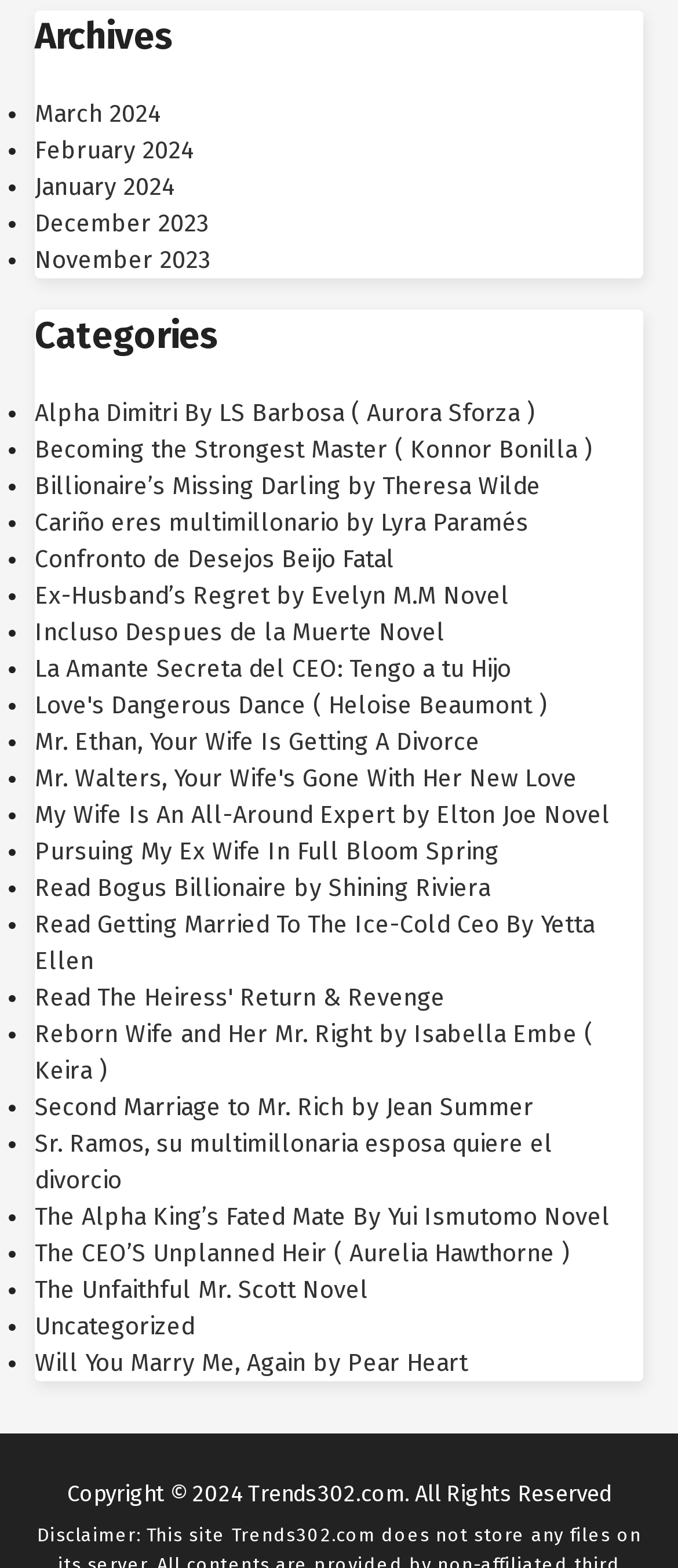Determine the bounding box coordinates of the region I should click to achieve the following instruction: "Read Billionaire’s Missing Darling by Theresa Wilde". Ensure the bounding box coordinates are four float numbers between 0 and 1, i.e., [left, top, right, bottom].

[0.051, 0.301, 0.797, 0.32]